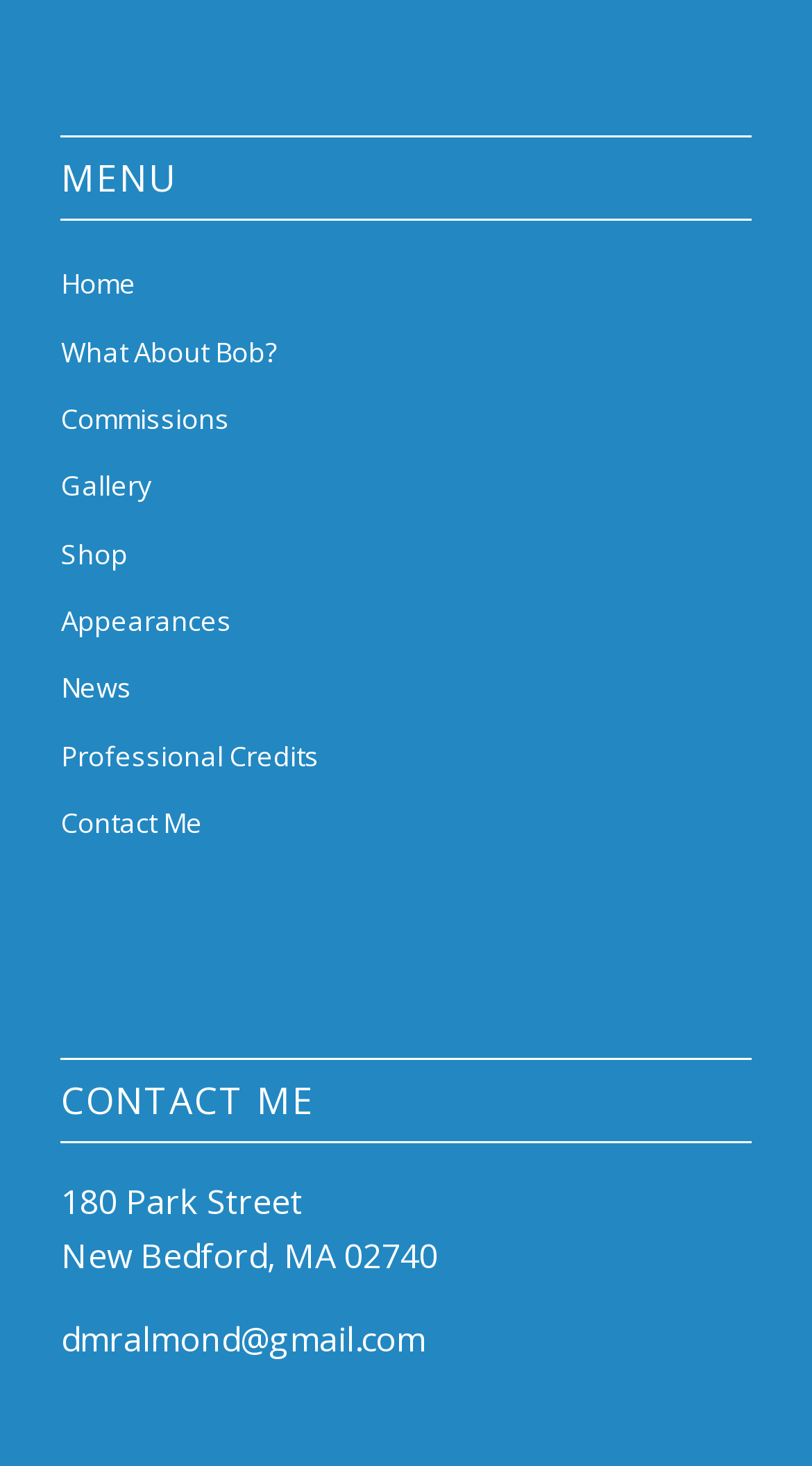Please study the image and answer the question comprehensively:
What is the last link in the menu?

I looked at the menu section on the webpage, which is headed by 'MENU'. I checked the links under the menu, and the last link is 'Contact Me'.